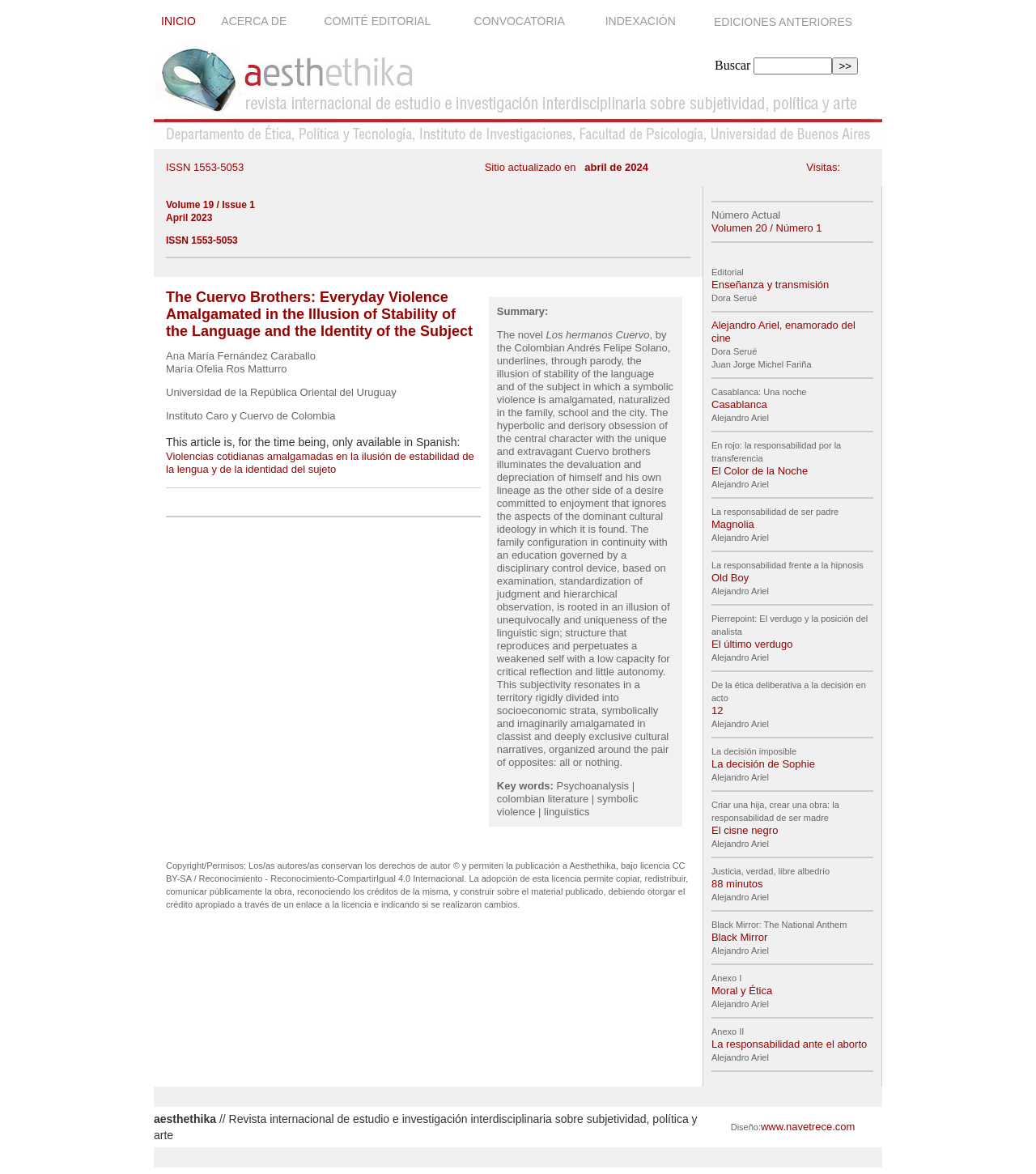Could you specify the bounding box coordinates for the clickable section to complete the following instruction: "Search for something"?

[0.728, 0.049, 0.803, 0.063]